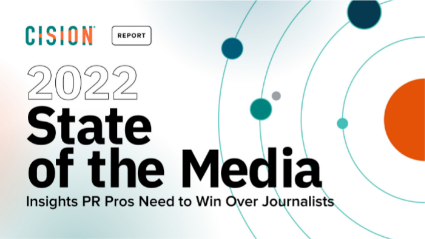What is the main title of the report?
Using the image as a reference, give an elaborate response to the question.

The main title of the report can be found beneath the top elements, where 'State of the Media' is prominently displayed in large, bold letters, emphasizing the focus of the report.